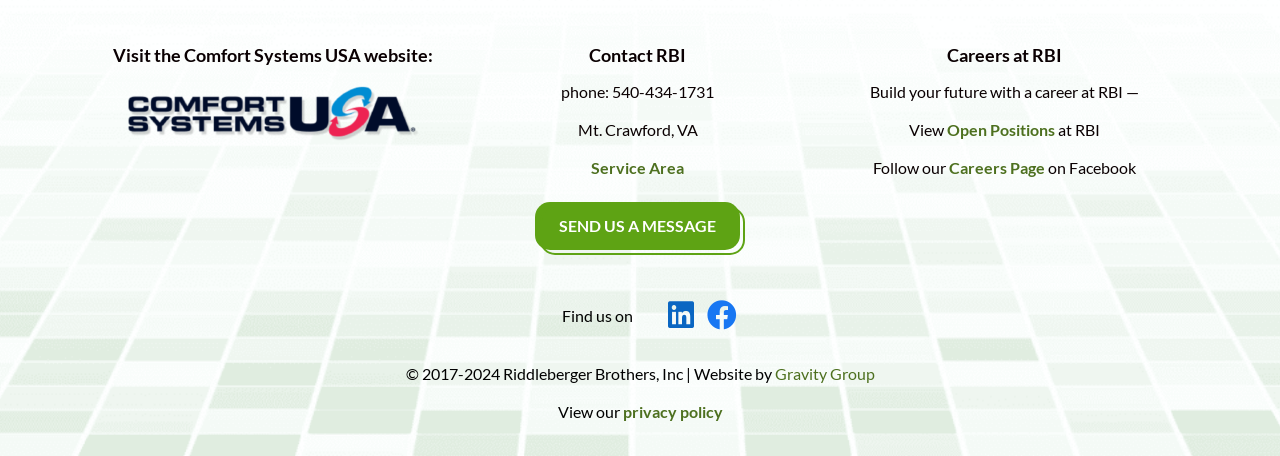Please identify the bounding box coordinates of the element's region that should be clicked to execute the following instruction: "Visit the Comfort Systems USA website". The bounding box coordinates must be four float numbers between 0 and 1, i.e., [left, top, right, bottom].

[0.086, 0.094, 0.341, 0.149]